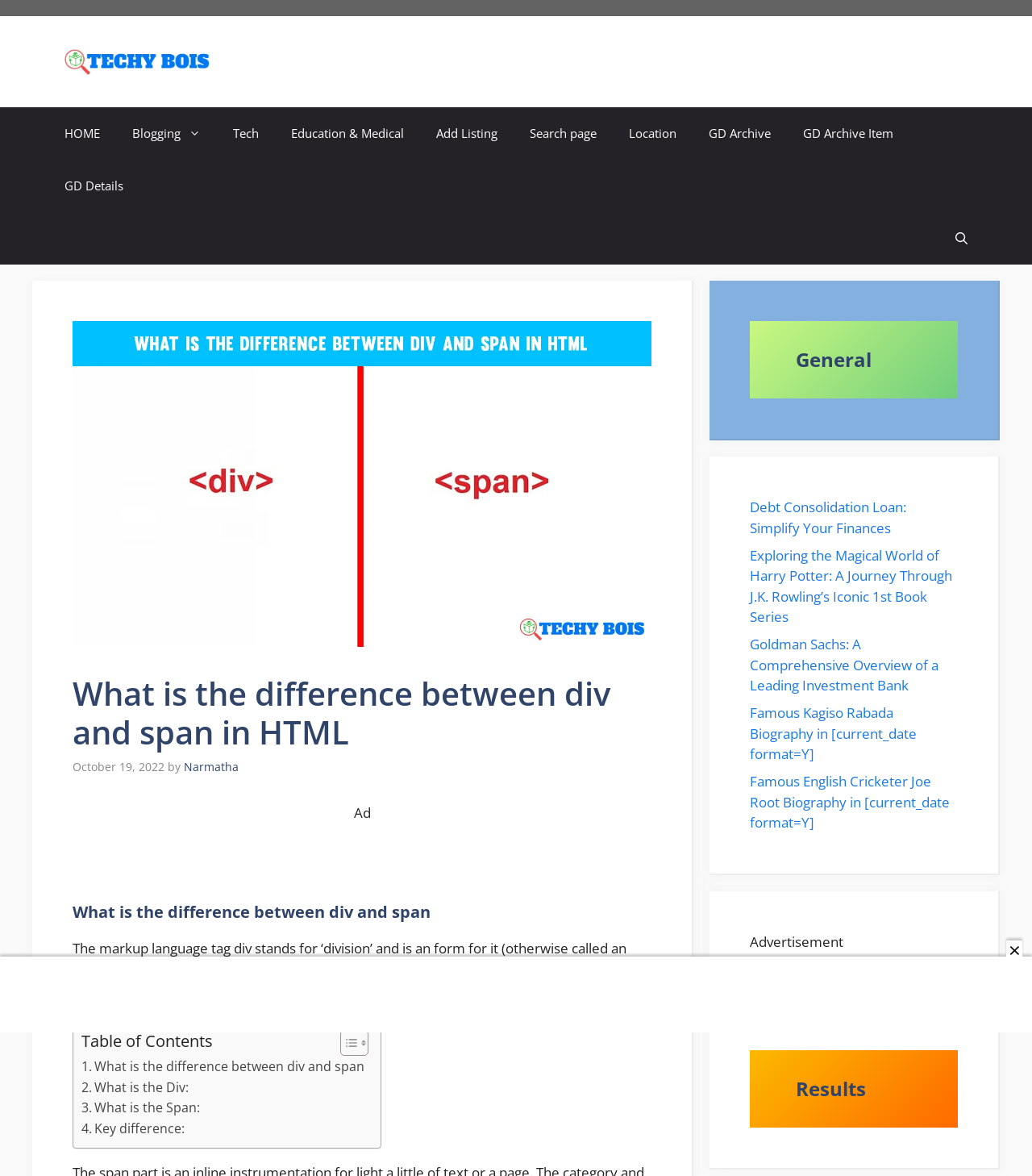Find the bounding box coordinates for the area you need to click to carry out the instruction: "Click on the 'HOME' link". The coordinates should be four float numbers between 0 and 1, indicated as [left, top, right, bottom].

[0.047, 0.092, 0.112, 0.136]